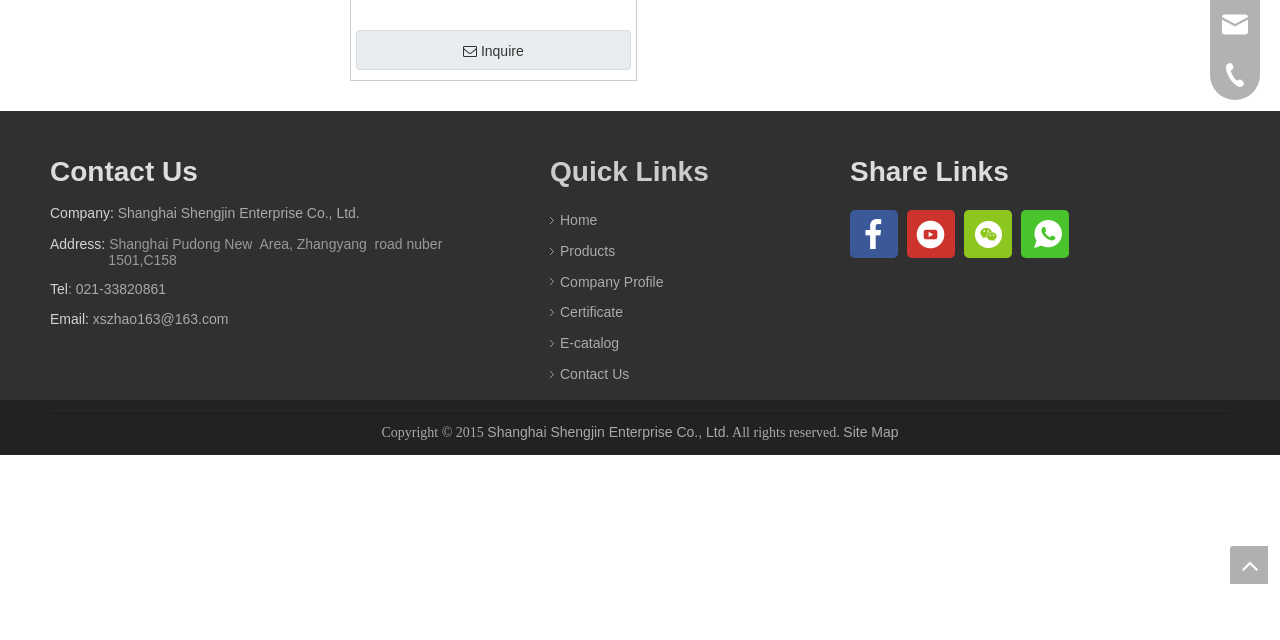Bounding box coordinates must be specified in the format (top-left x, top-left y, bottom-right x, bottom-right y). All values should be floating point numbers between 0 and 1. What are the bounding box coordinates of the UI element described as: Company Profile

[0.438, 0.428, 0.518, 0.453]